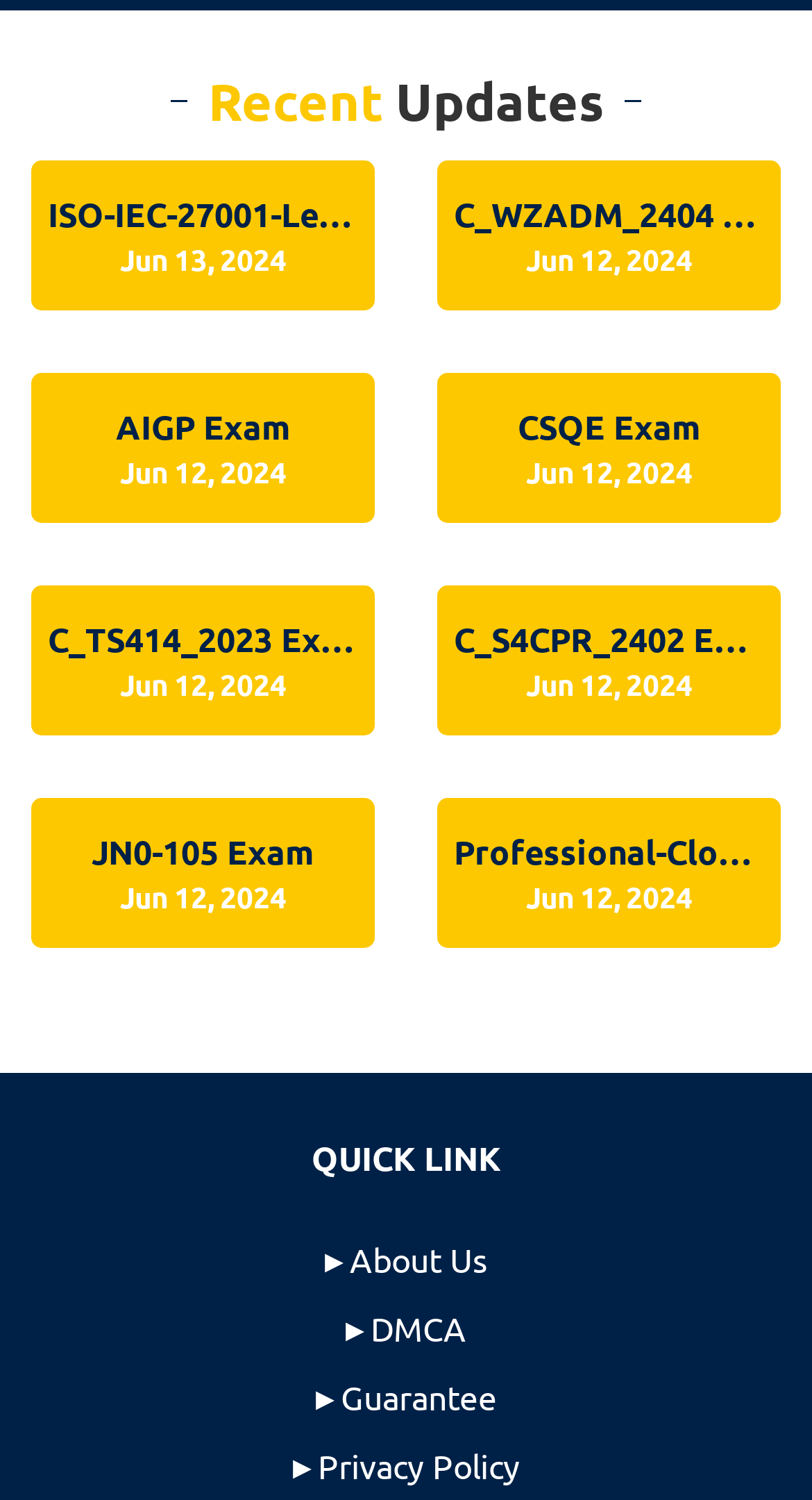Kindly determine the bounding box coordinates for the area that needs to be clicked to execute this instruction: "View C_TS414_2023 Exam information".

[0.059, 0.411, 0.441, 0.442]